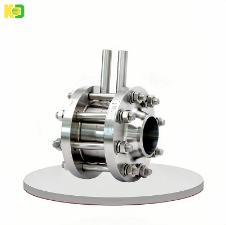Compose an extensive description of the image.

The image features the Kaidi KD YELJZ Standard Long Diameter Nozzle Flowmeter, a sophisticated device designed for measuring flow in various industrial applications. Constructed from stainless steel, the flowmeter showcases a robust, flanged design with two inlet/outlet pipes clearly visible at the top. The polished surface reflects a high level of craftsmanship, indicating durability and corrosion resistance, which is essential for handling high-temperature steam. Positioned on a circular stand, it emphasizes the flowmeter's functionality and design elegance, making it a vital component in efficient fluid management systems. This image underscores the quality and reliability associated with Kaidi's instruments.